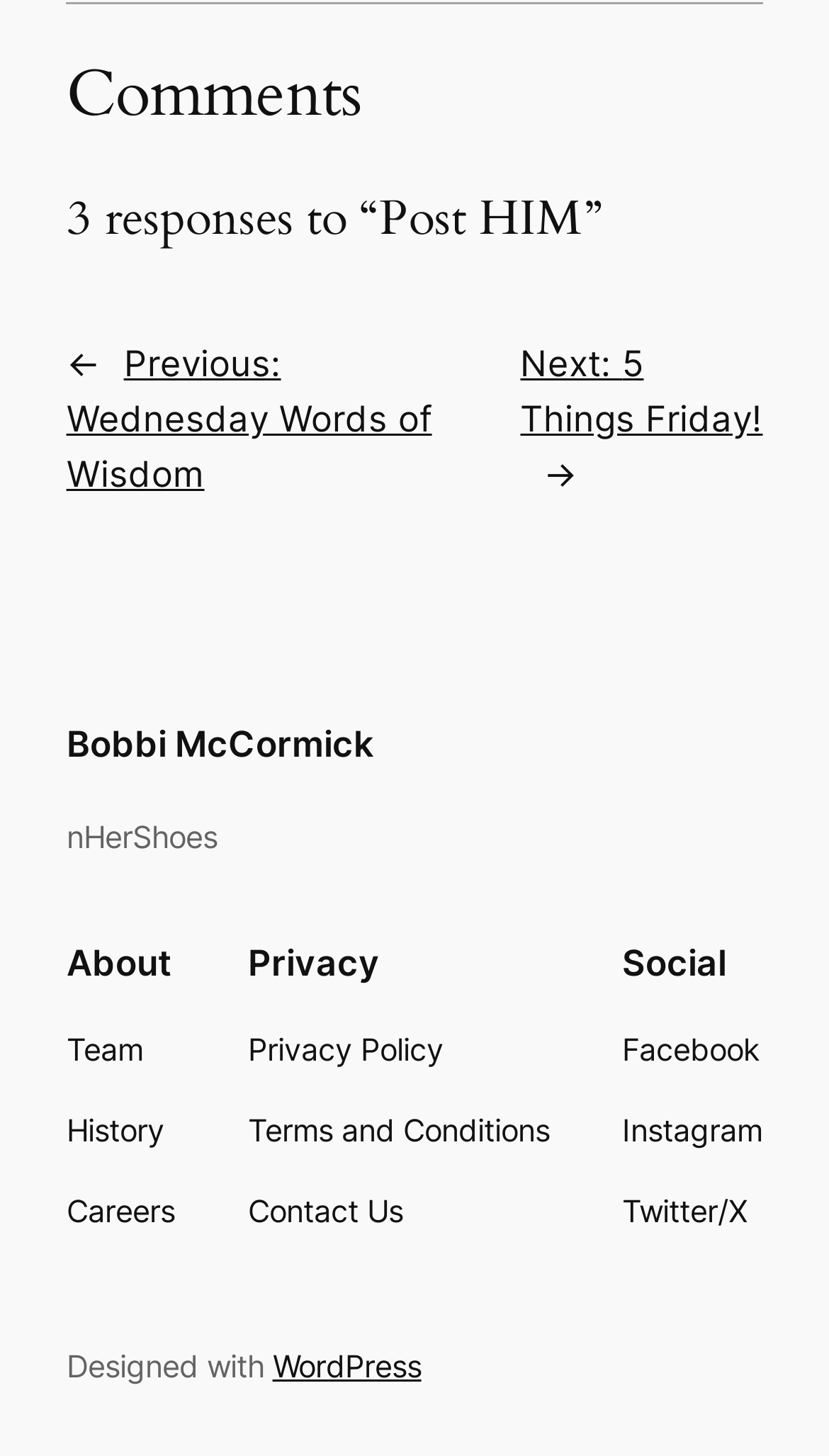Find the bounding box coordinates of the area that needs to be clicked in order to achieve the following instruction: "Read Privacy Policy". The coordinates should be specified as four float numbers between 0 and 1, i.e., [left, top, right, bottom].

[0.299, 0.704, 0.535, 0.737]